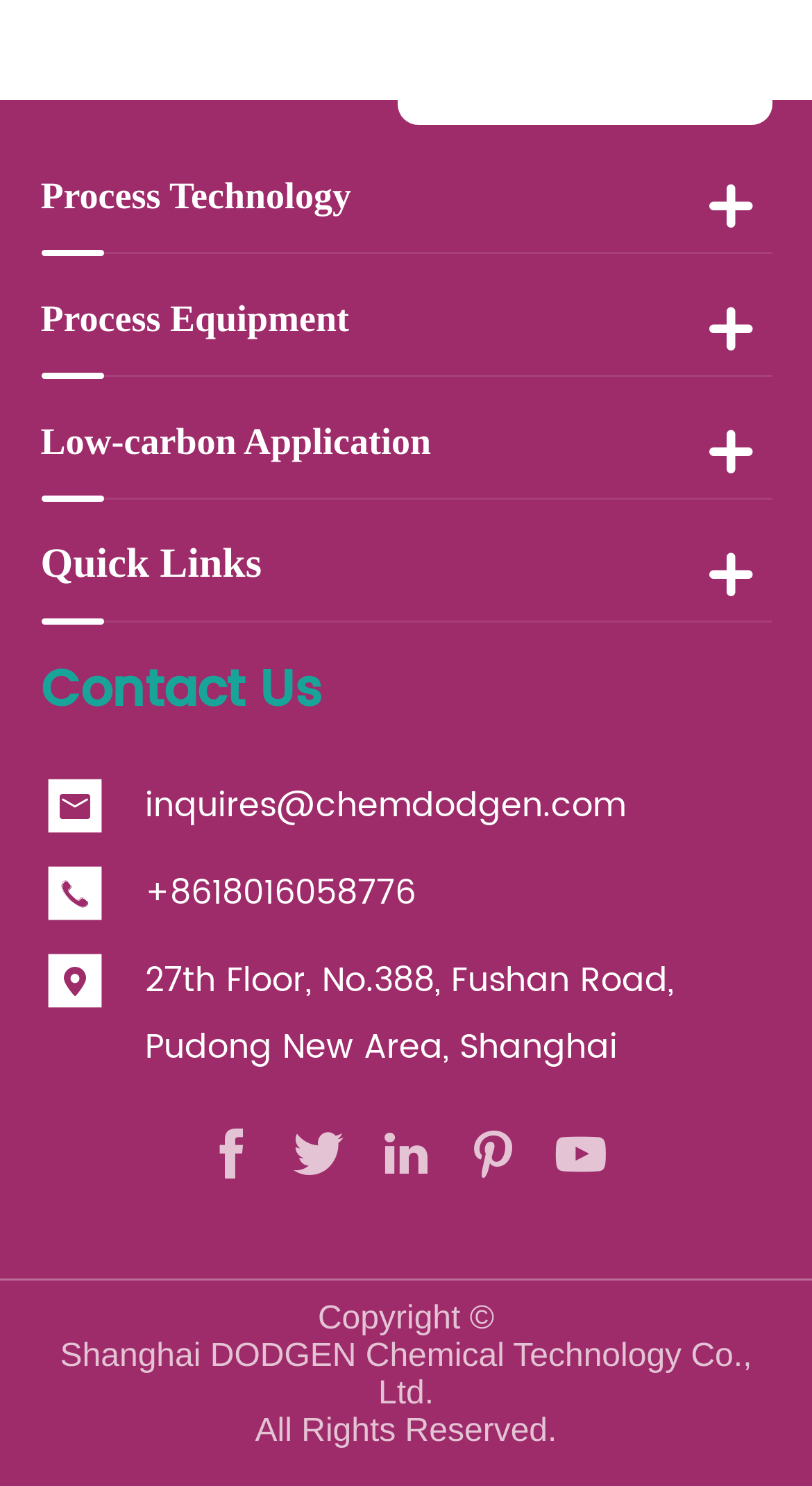Determine the bounding box coordinates of the clickable region to carry out the instruction: "Click on Process Technology".

[0.05, 0.118, 0.433, 0.148]